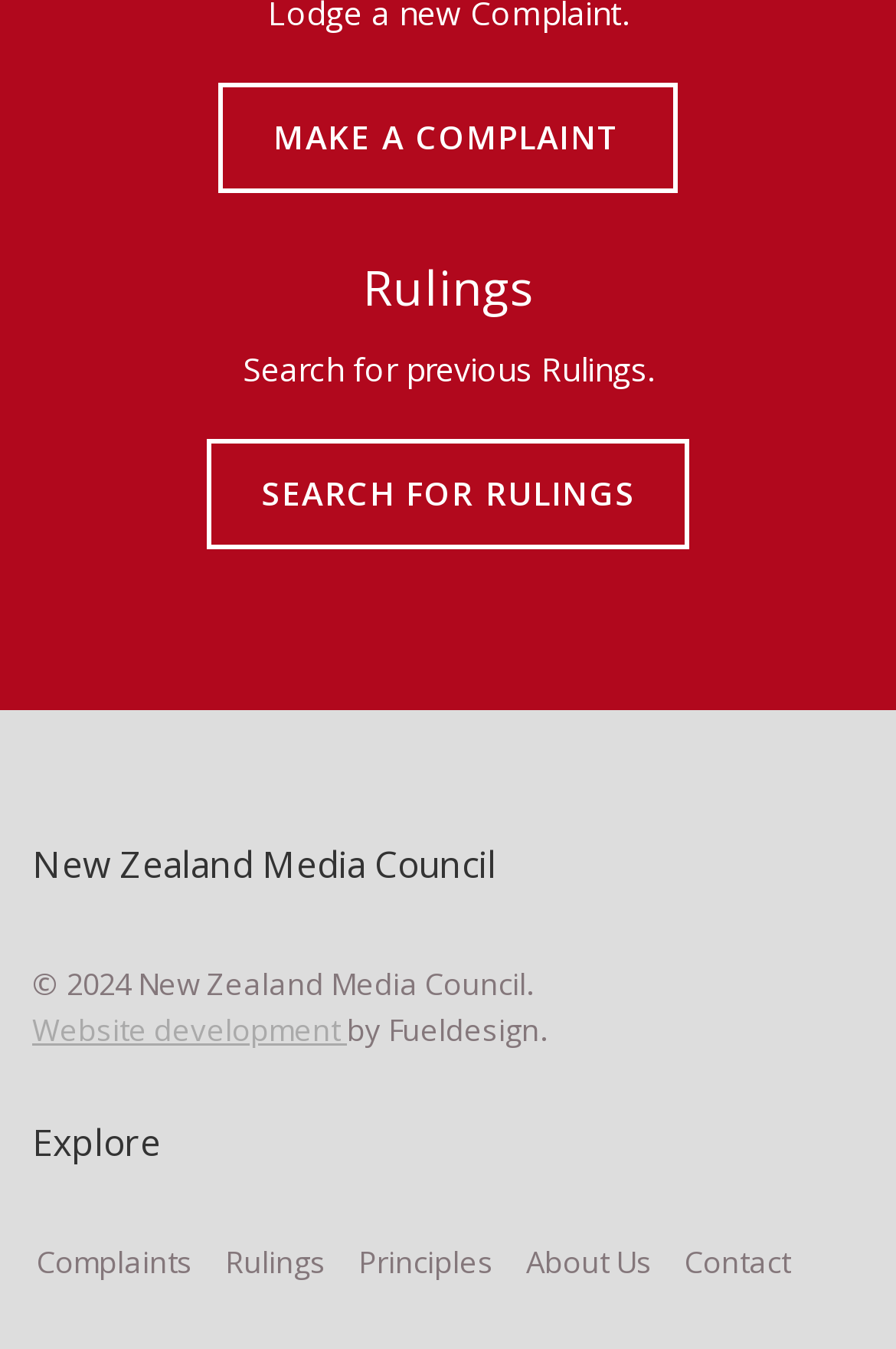Identify the bounding box coordinates for the UI element that matches this description: "MAKE A COMPLAINT".

[0.244, 0.061, 0.756, 0.143]